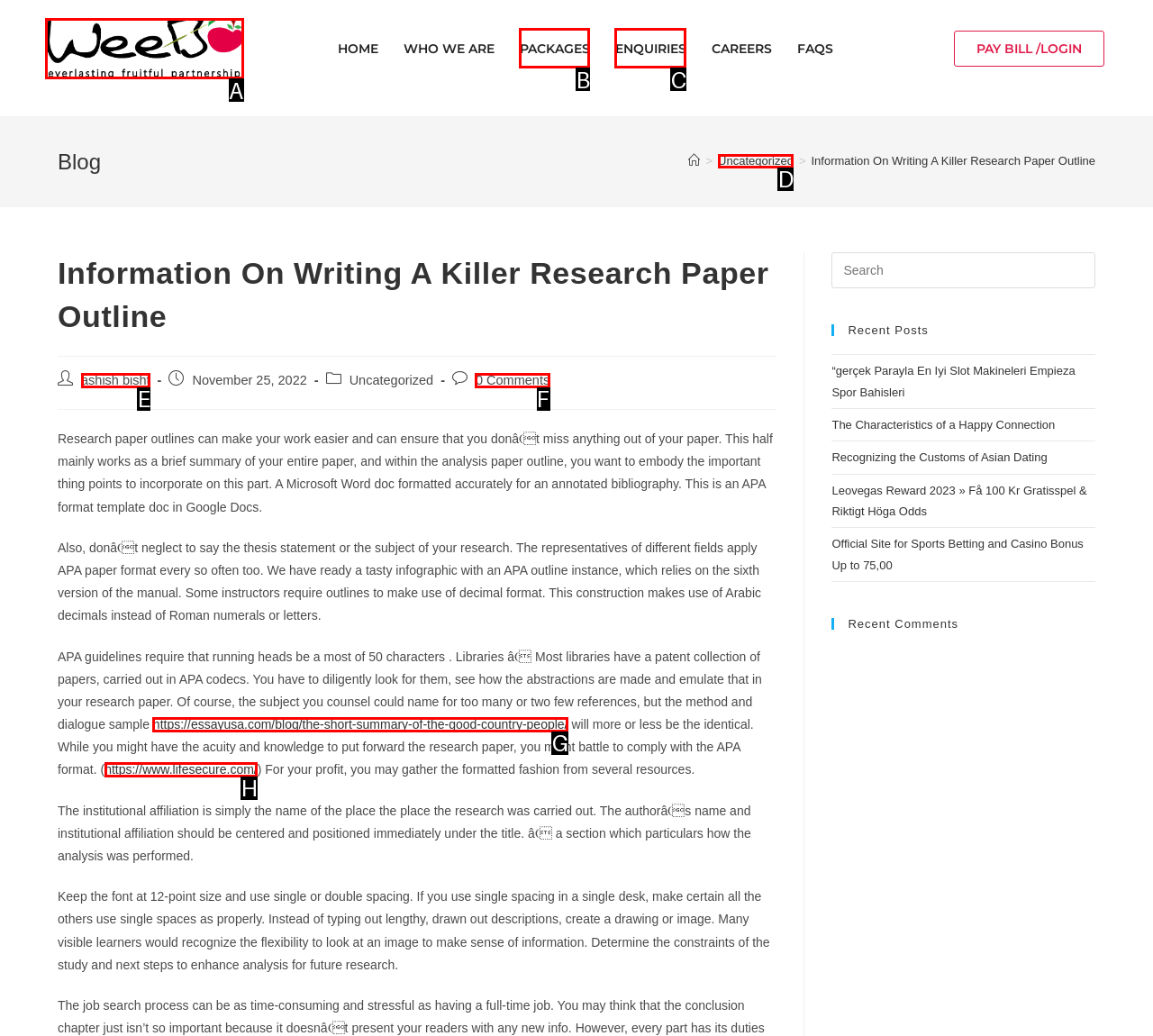Identify the bounding box that corresponds to: alt="cropped-Logo-Weebo-final.png" title="cropped-Logo-Weebo-final.png"
Respond with the letter of the correct option from the provided choices.

A